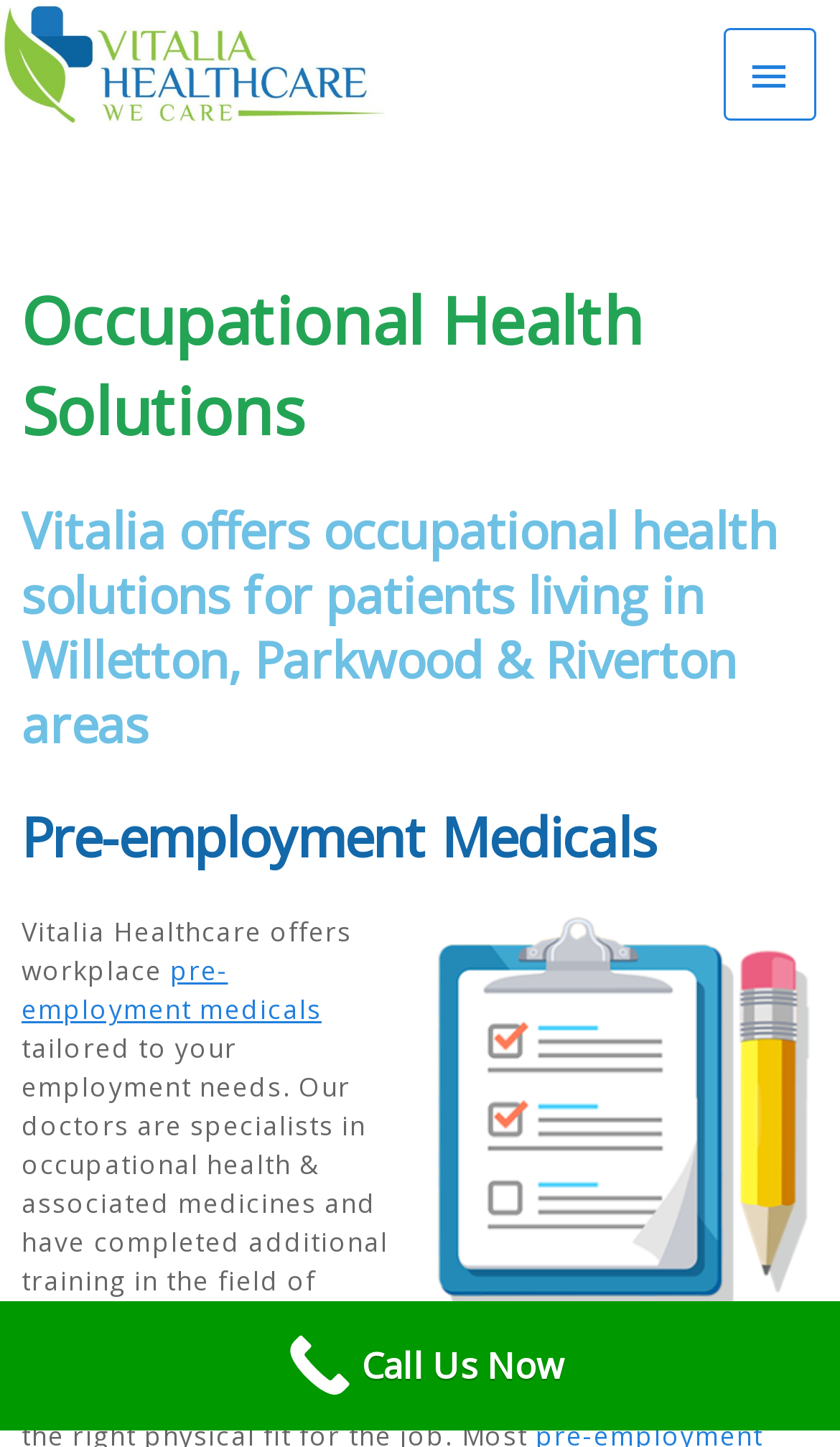What type of health solutions does Vitalia offer?
Refer to the image and give a detailed response to the question.

The heading 'Occupational Health Solutions' and the description 'Vitalia offers occupational health solutions...' suggest that Vitalia offers occupational health solutions.